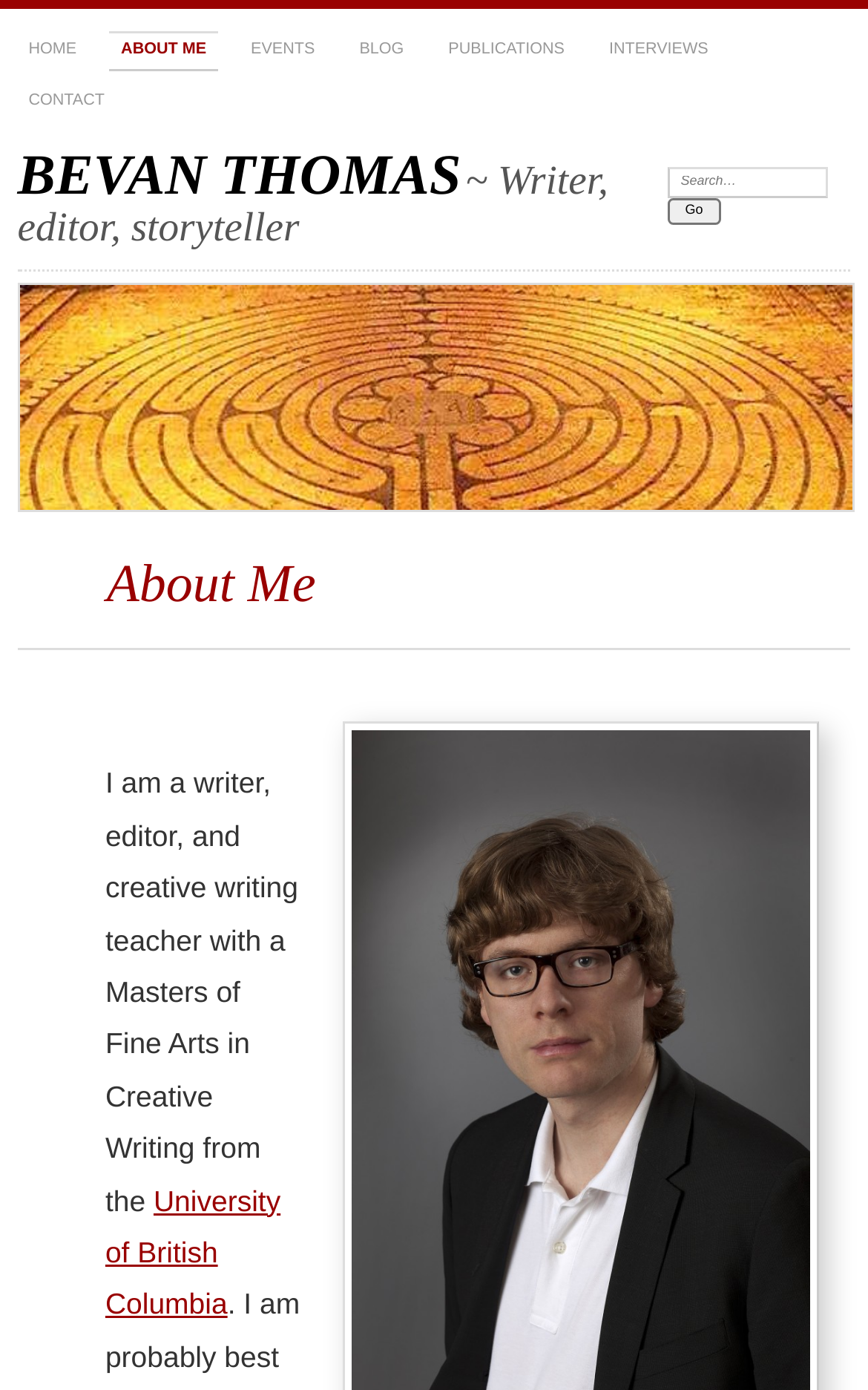Based on what you see in the screenshot, provide a thorough answer to this question: Is the search box required?

I checked the properties of the search box and found that the 'required' attribute is set to False, which means it is not a required field.